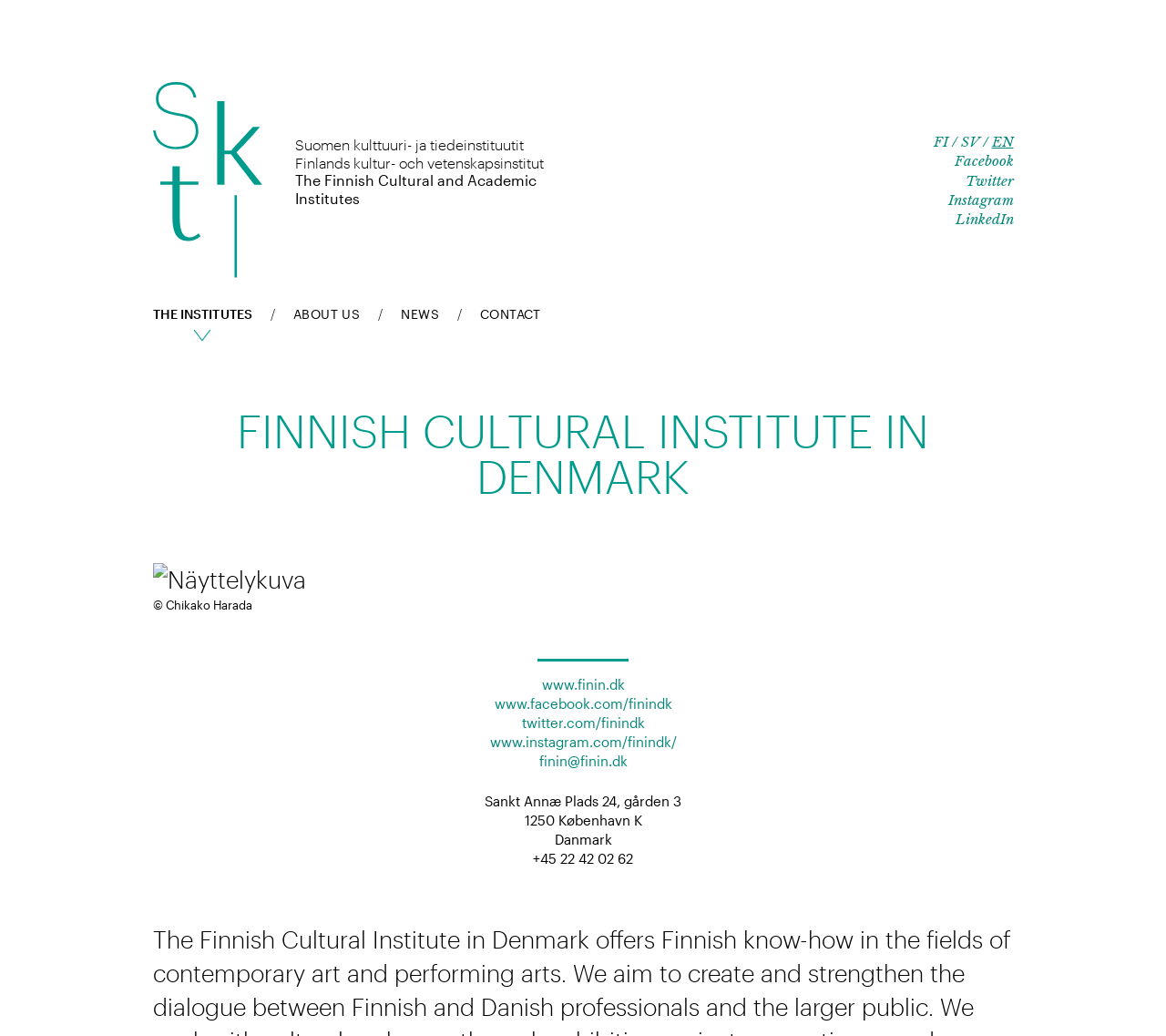Given the description of the UI element: "About Us", predict the bounding box coordinates in the form of [left, top, right, bottom], with each value being a float between 0 and 1.

[0.251, 0.296, 0.309, 0.31]